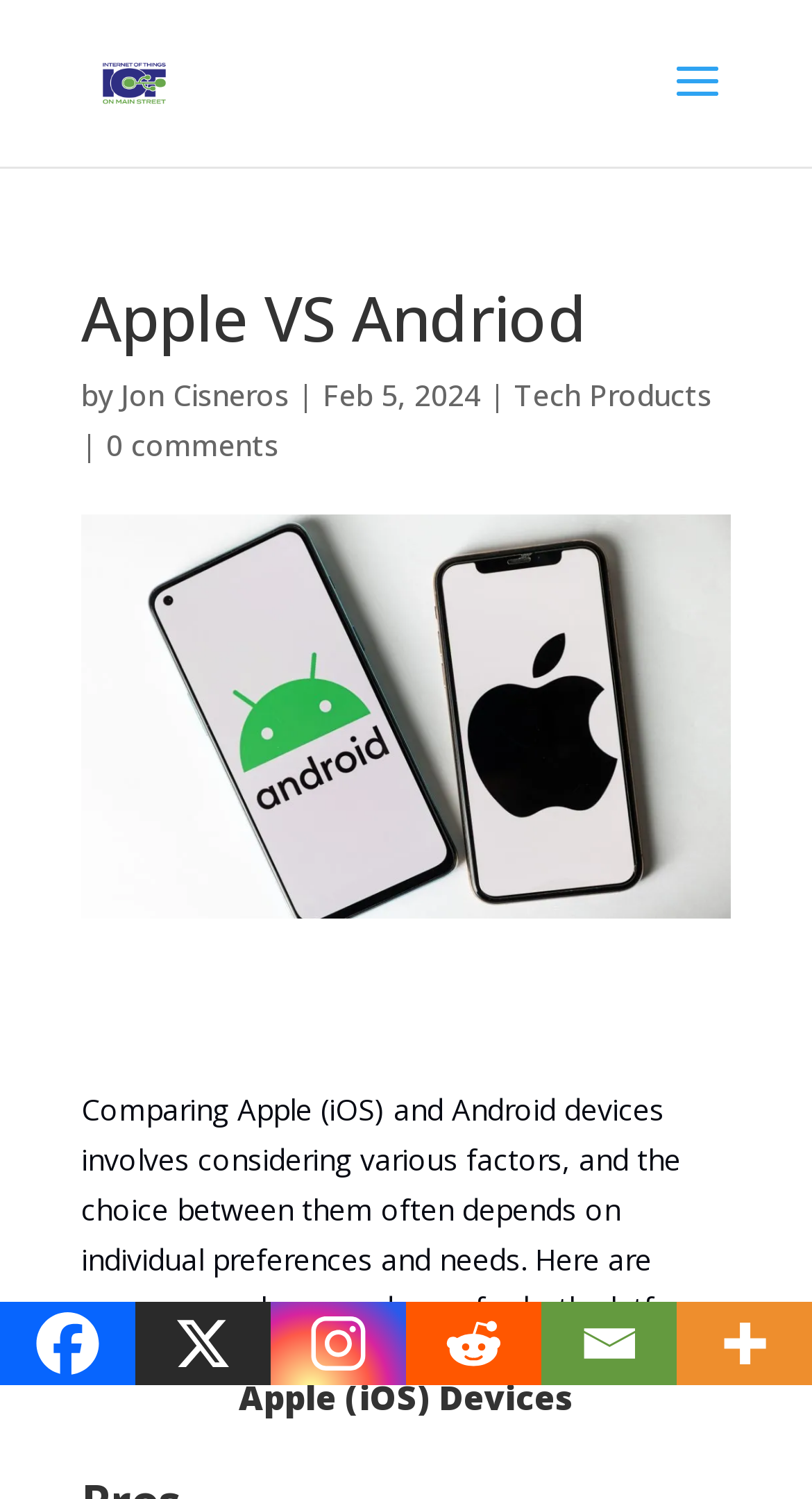Analyze the image and answer the question with as much detail as possible: 
What is the category of the article?

The link 'Tech Products' below the main heading indicates that the category of the article is Tech Products.